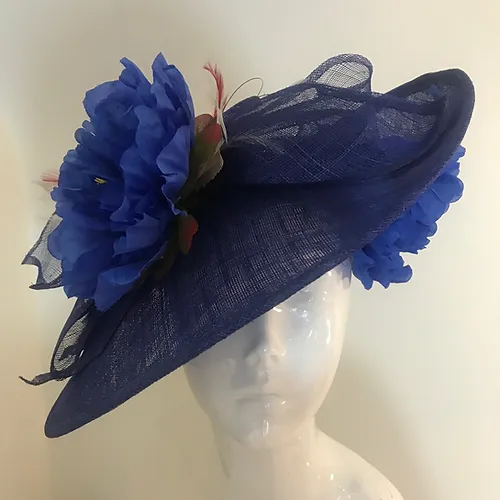Using the image as a reference, answer the following question in as much detail as possible:
What is the purpose of the hat?

The caption suggests that the hat is perfect for adding a standout accessory to any formal outfit, implying that its purpose is to enhance and complete a formal look.